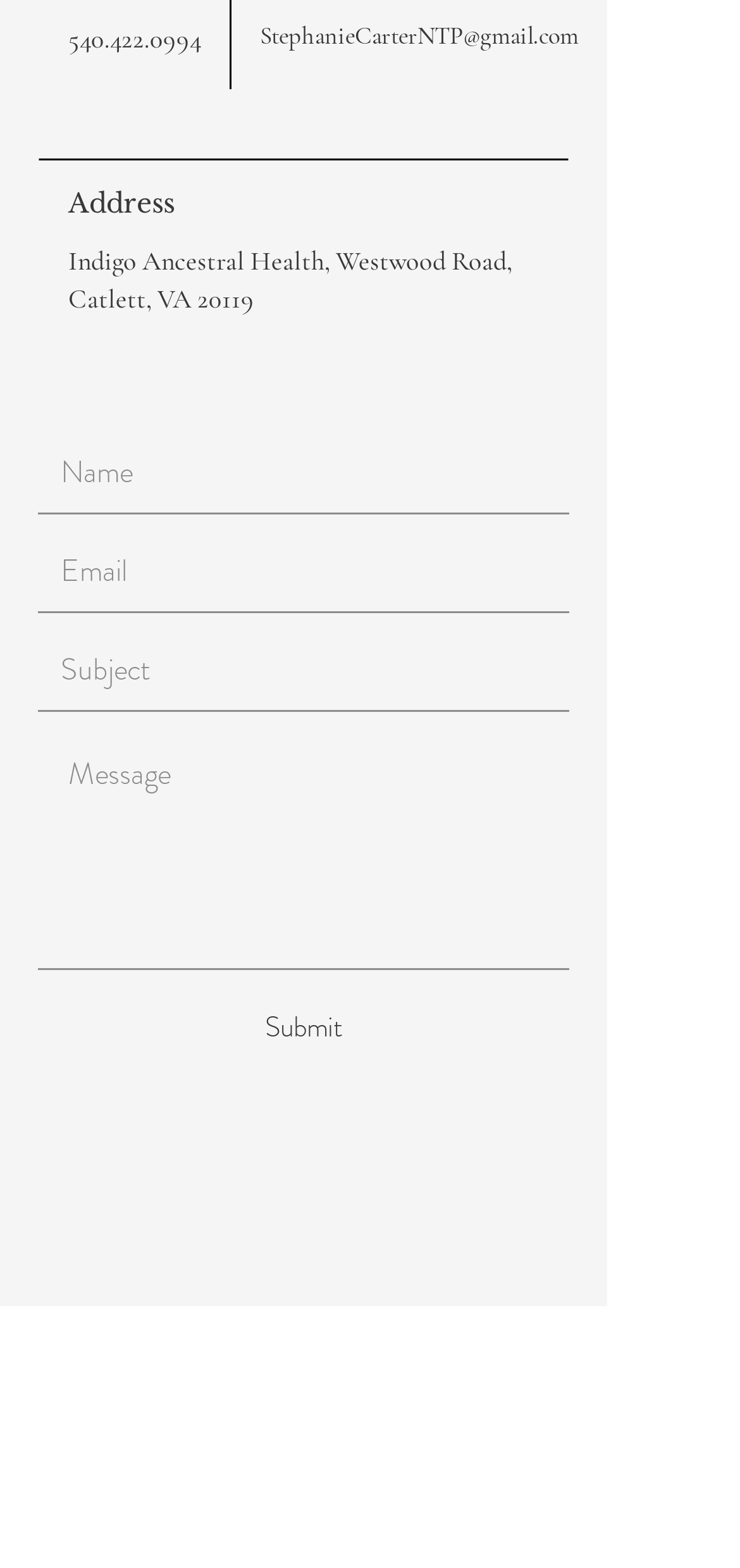Find the bounding box coordinates for the HTML element described as: "aria-label="Subject" name="subject" placeholder="Subject"". The coordinates should consist of four float values between 0 and 1, i.e., [left, top, right, bottom].

[0.051, 0.403, 0.769, 0.454]